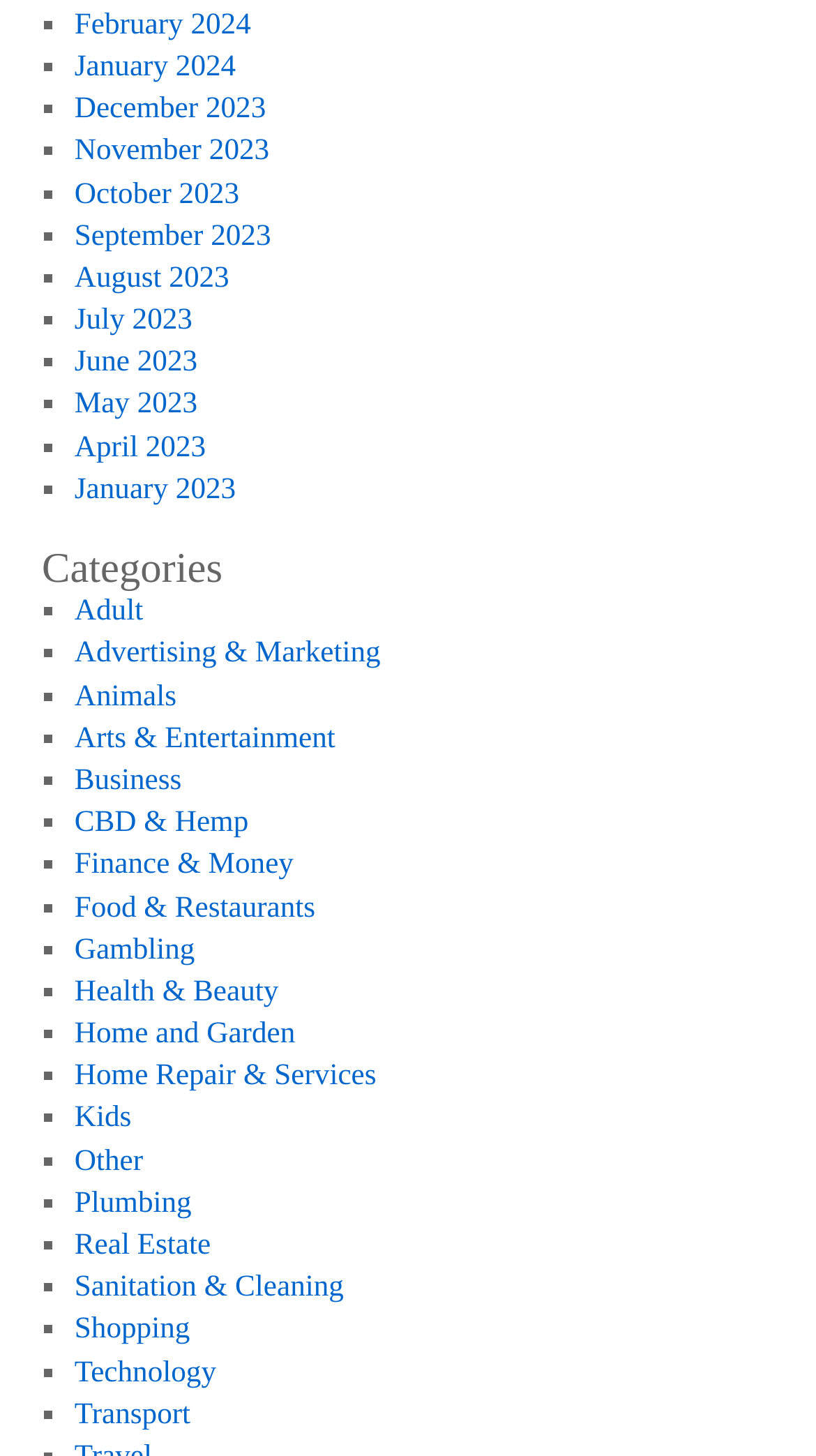Identify the bounding box coordinates for the region of the element that should be clicked to carry out the instruction: "Select Adult". The bounding box coordinates should be four float numbers between 0 and 1, i.e., [left, top, right, bottom].

[0.091, 0.409, 0.175, 0.432]